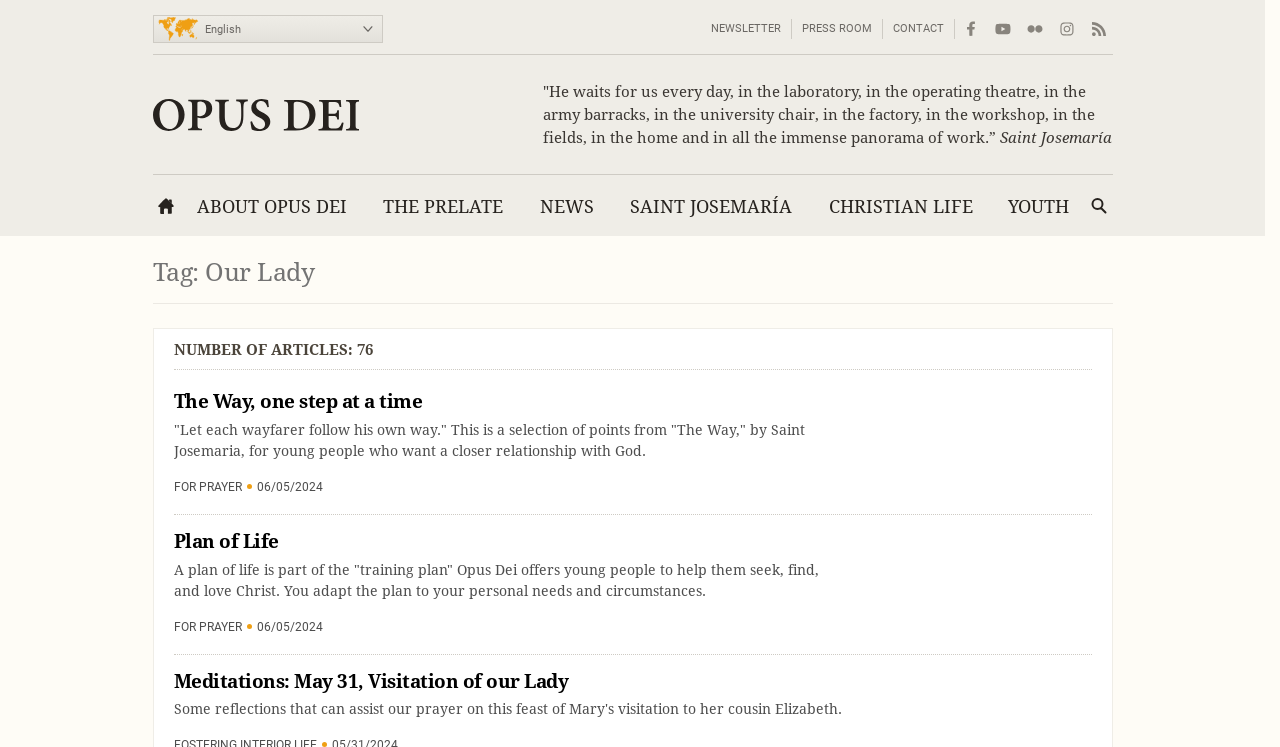Provide the bounding box coordinates, formatted as (top-left x, top-left y, bottom-right x, bottom-right y), with all values being floating point numbers between 0 and 1. Identify the bounding box of the UI element that matches the description: Christian Life

[0.637, 0.246, 0.77, 0.317]